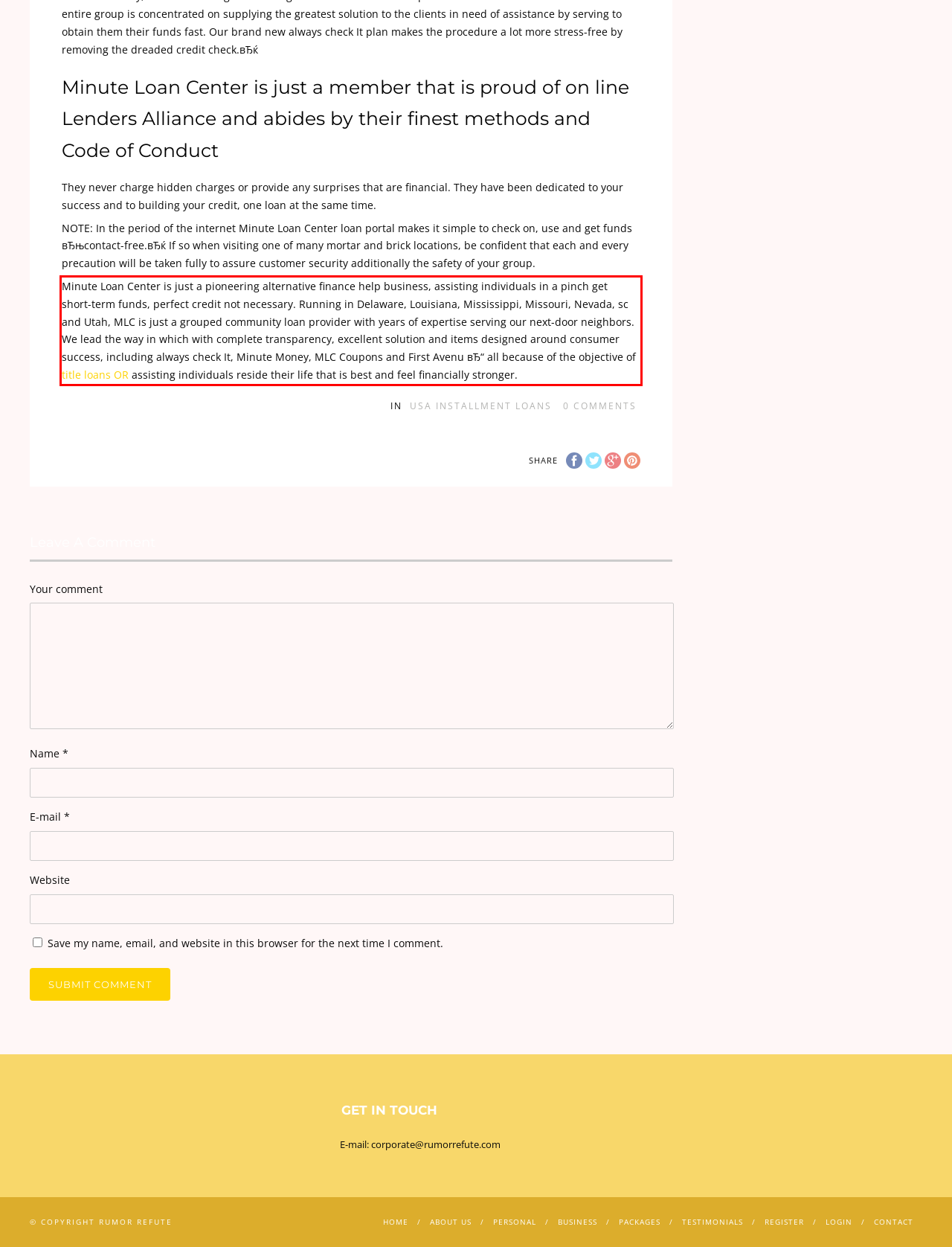You are given a webpage screenshot with a red bounding box around a UI element. Extract and generate the text inside this red bounding box.

Minute Loan Center is just a pioneering alternative finance help business, assisting individuals in a pinch get short-term funds, perfect credit not necessary. Running in Delaware, Louisiana, Mississippi, Missouri, Nevada, sc and Utah, MLC is just a grouped community loan provider with years of expertise serving our next-door neighbors. We lead the way in which with complete transparency, excellent solution and items designed around consumer success, including always check It, Minute Money, MLC Coupons and First Avenu вЂ“ all because of the objective of title loans OR assisting individuals reside their life that is best and feel financially stronger.